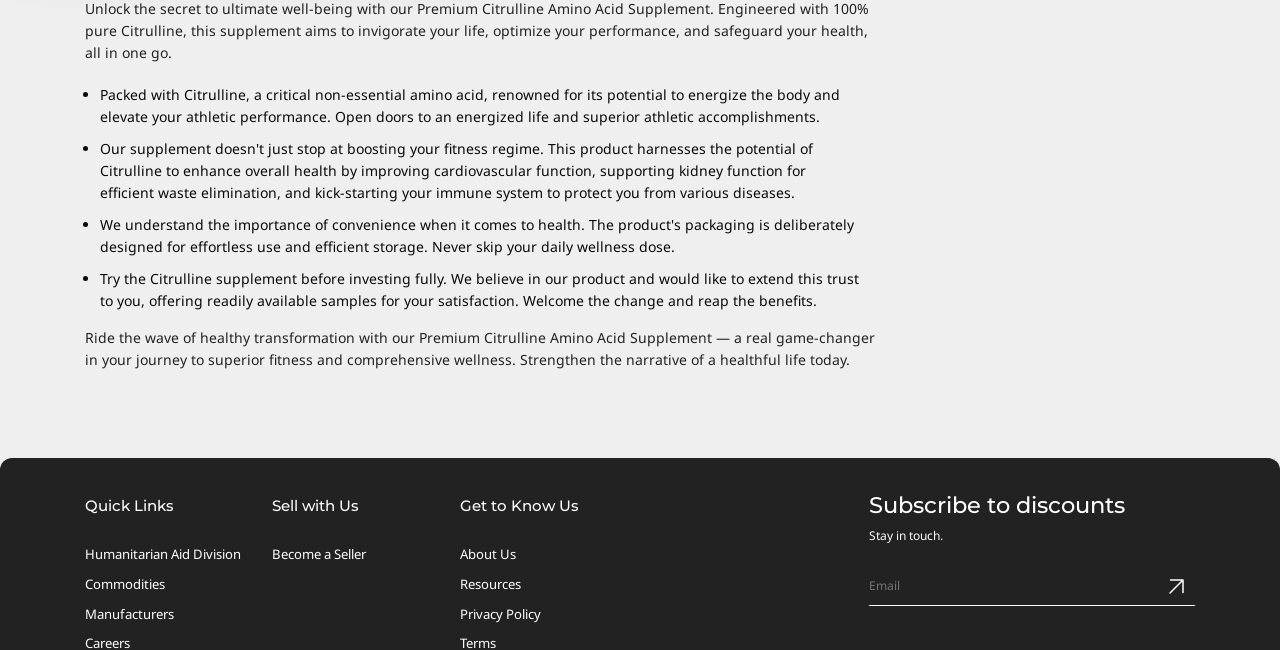Determine the bounding box coordinates of the clickable region to follow the instruction: "Learn about the Framework Convention on National minorities".

None